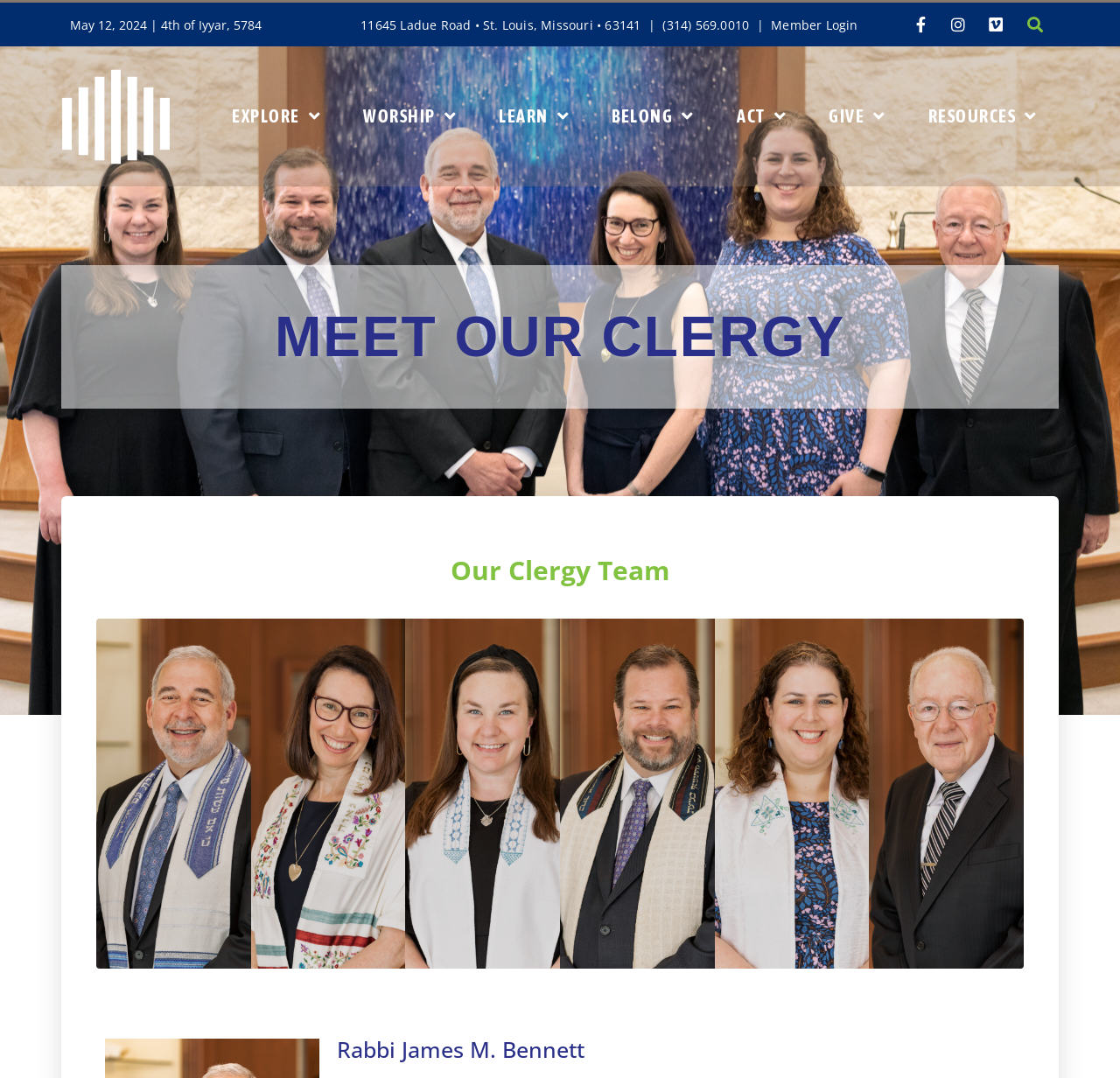What is the date displayed on the top left?
Utilize the image to construct a detailed and well-explained answer.

The date is displayed on the top left of the webpage, which is 'May 12, 2024' along with the Hebrew date '4th of Iyyar, 5784'.